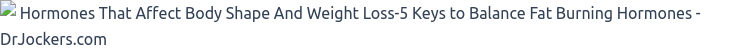Elaborate on the image with a comprehensive description.

This image presents a title and key focus from Dr. Jockers' article titled "Hormones That Affect Body Shape And Weight Loss: 5 Keys to Balance Fat Burning Hormones." Featured prominently, the title emphasizes the connection between hormonal balance and weight management, suggesting that understanding and regulating these hormones can play a crucial role in achieving healthy body composition. The image serves as a visual anchor for readers seeking insights into how hormones influence weight loss and body shape, signaling the importance of the information contained within the article.